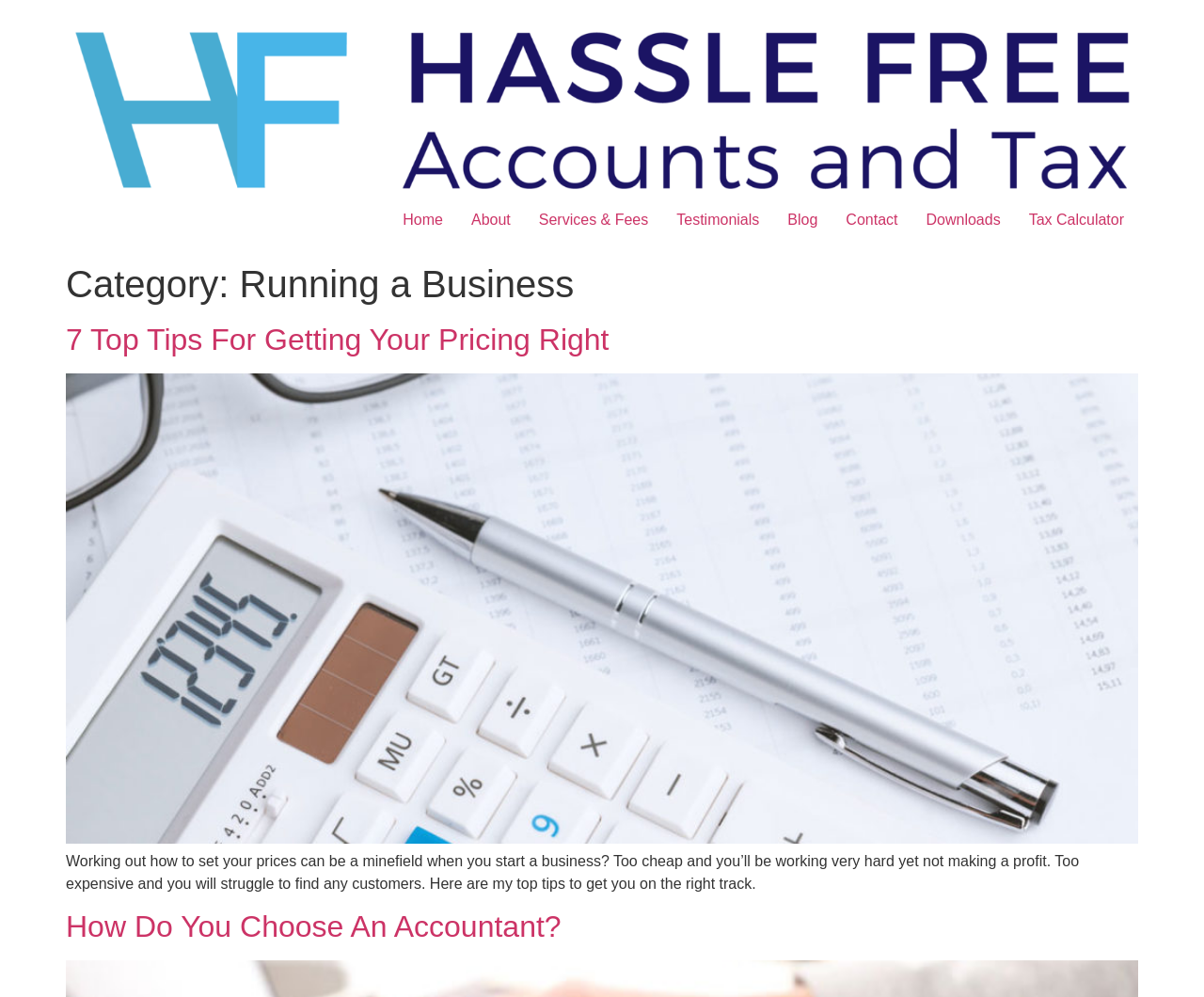Specify the bounding box coordinates of the area to click in order to follow the given instruction: "read the article about getting pricing right."

[0.055, 0.324, 0.506, 0.358]